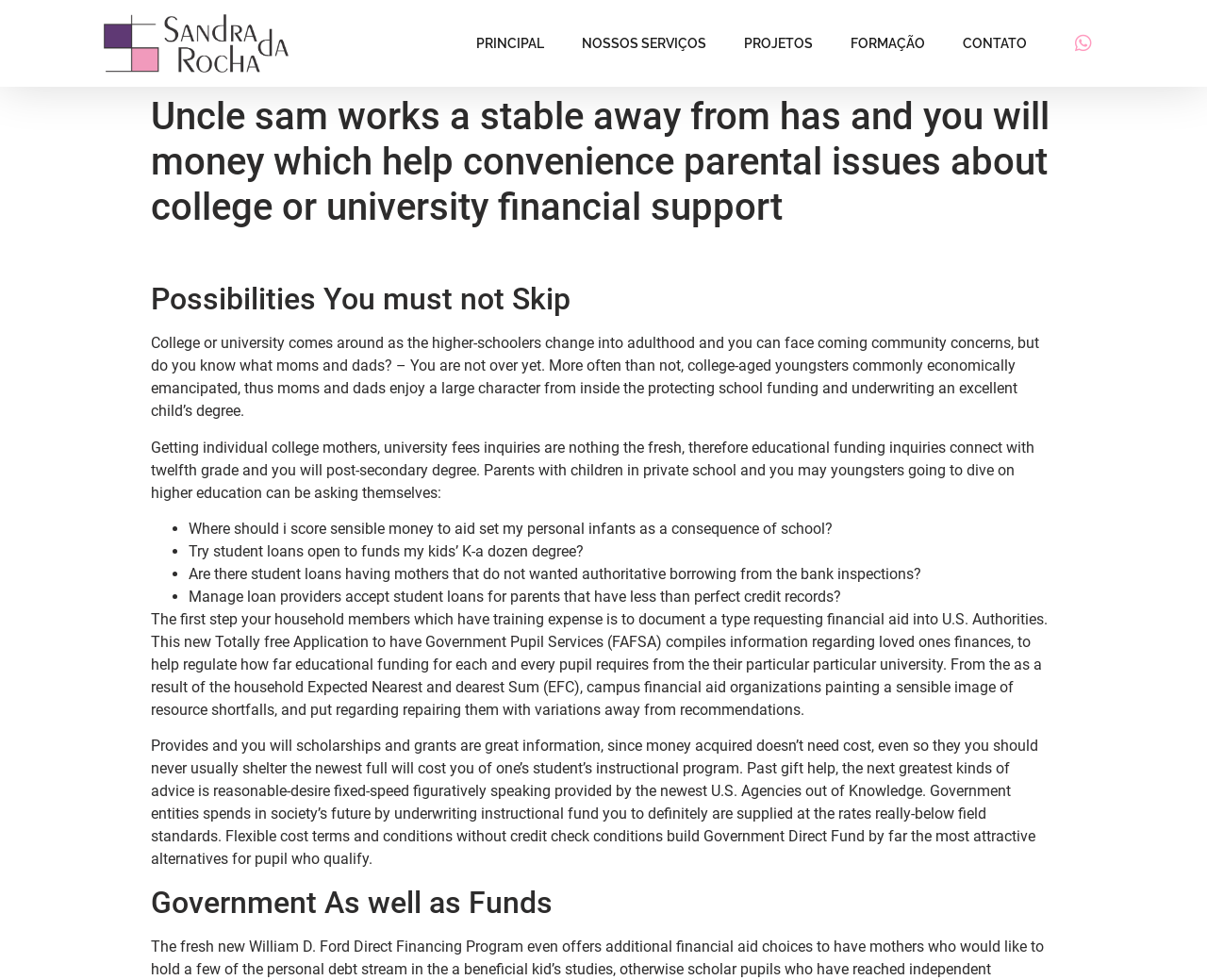What are the common concerns of parents with children in private school?
Please provide a comprehensive answer based on the information in the image.

I found the answer by reading the static text element that explains the common concerns of parents with children in private school, which are financial aid questions related to funding their child's education.